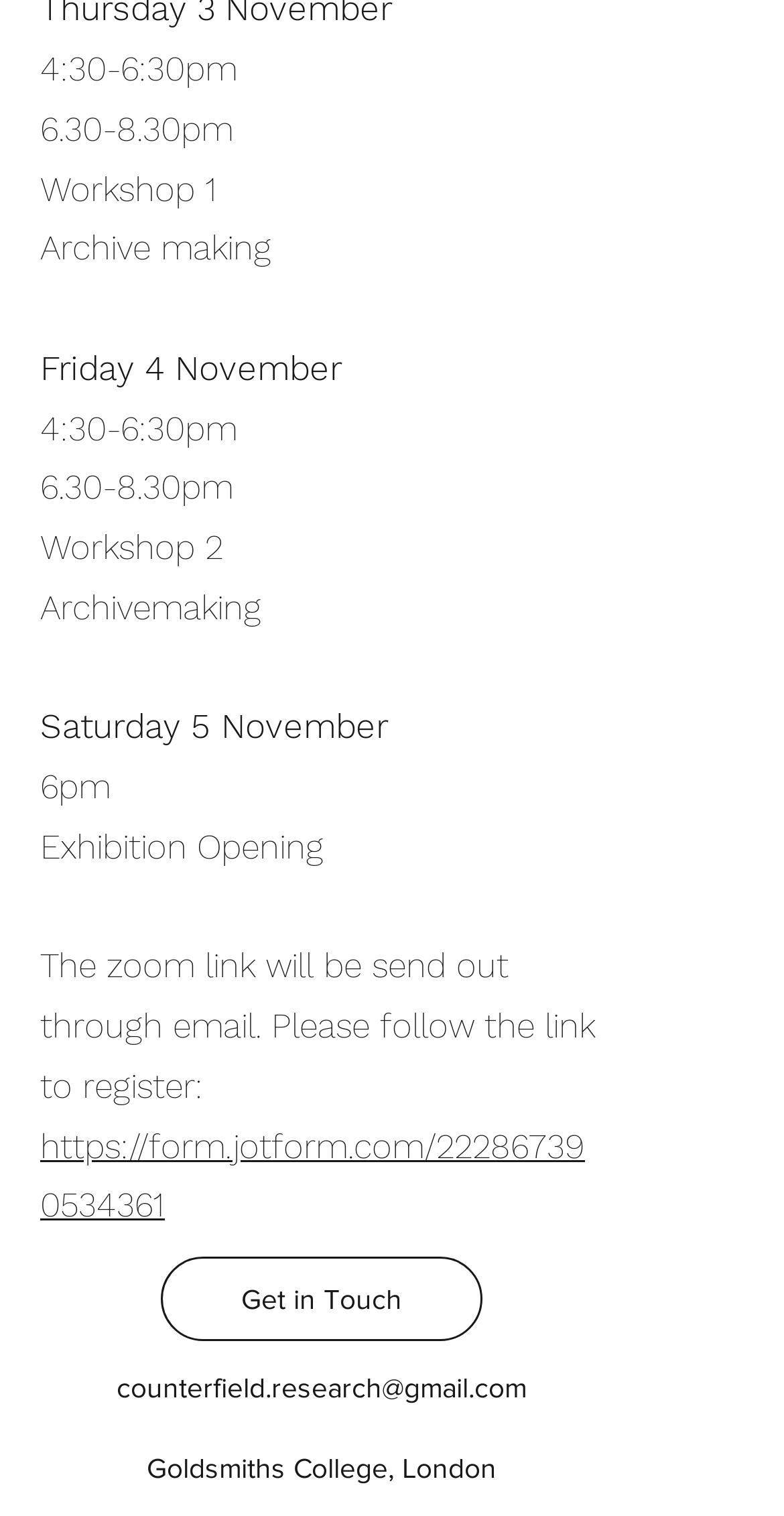Please reply to the following question with a single word or a short phrase:
What is the location of the event?

Goldsmiths College, London